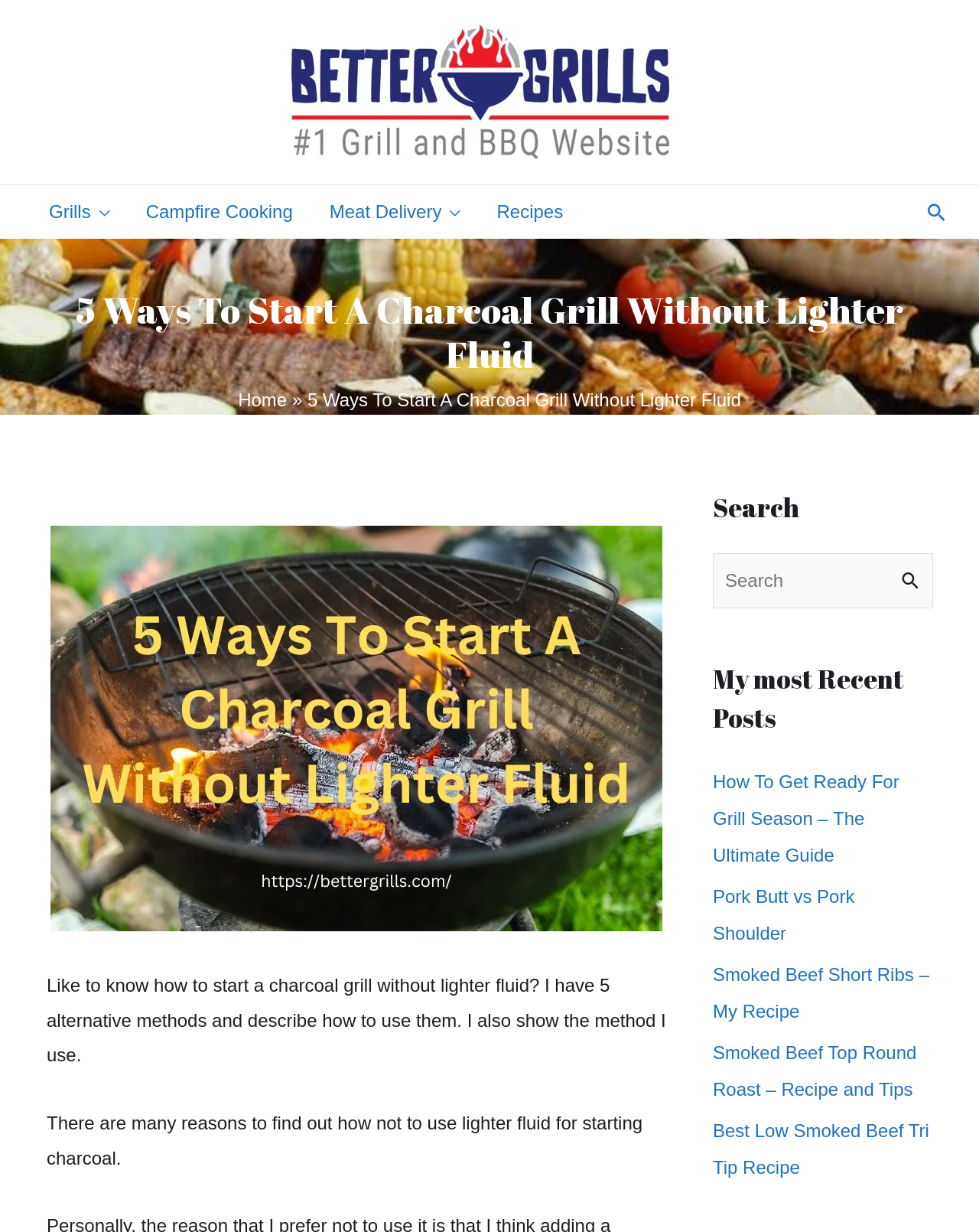Please locate the bounding box coordinates of the region I need to click to follow this instruction: "Click the 'Campfire Cooking' link".

[0.13, 0.15, 0.318, 0.194]